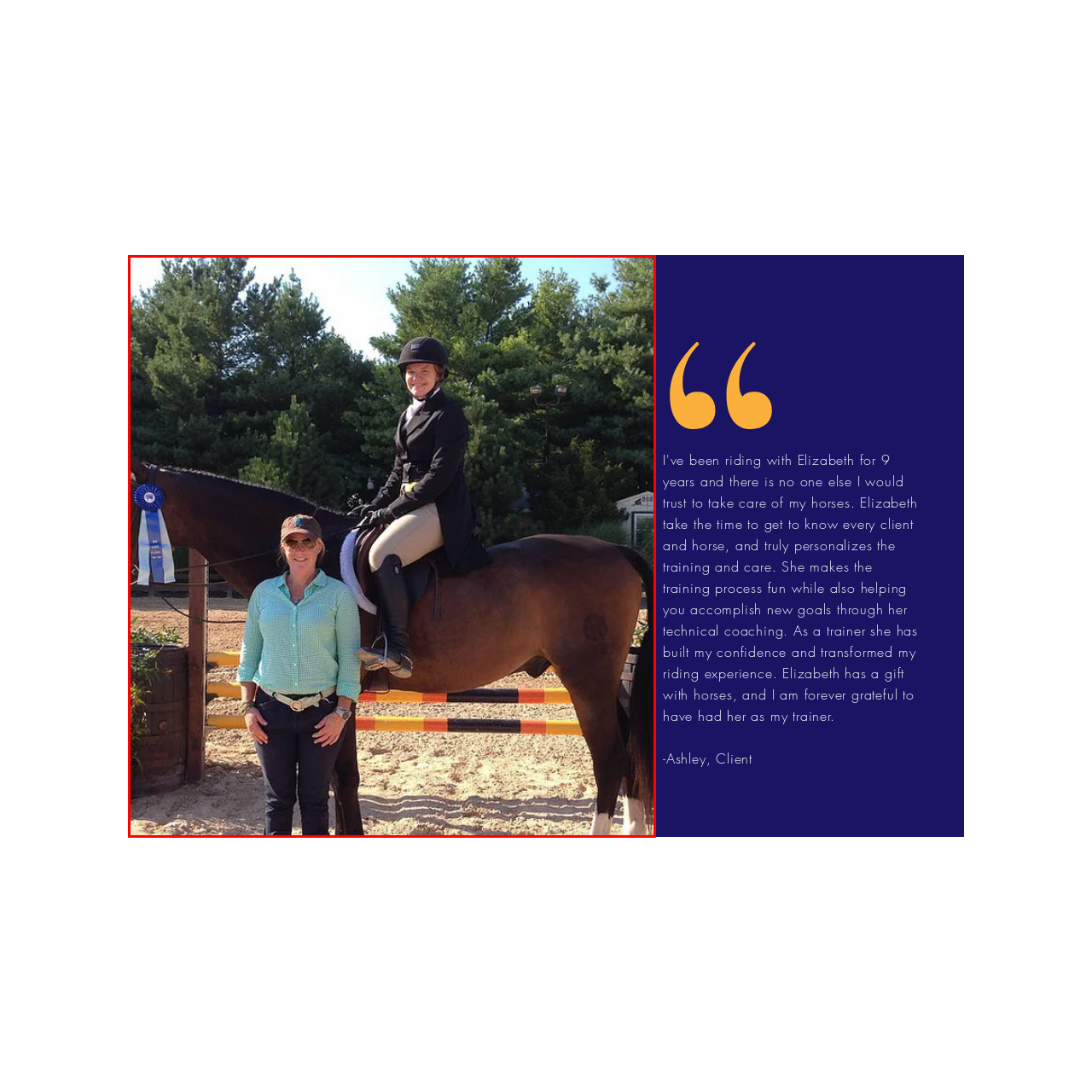Focus on the area highlighted by the red bounding box and give a thorough response to the following question, drawing from the image: What is the trainer wearing on their head?

The trainer is wearing a casual checkered shirt and a cap, which gives a relaxed and casual impression.